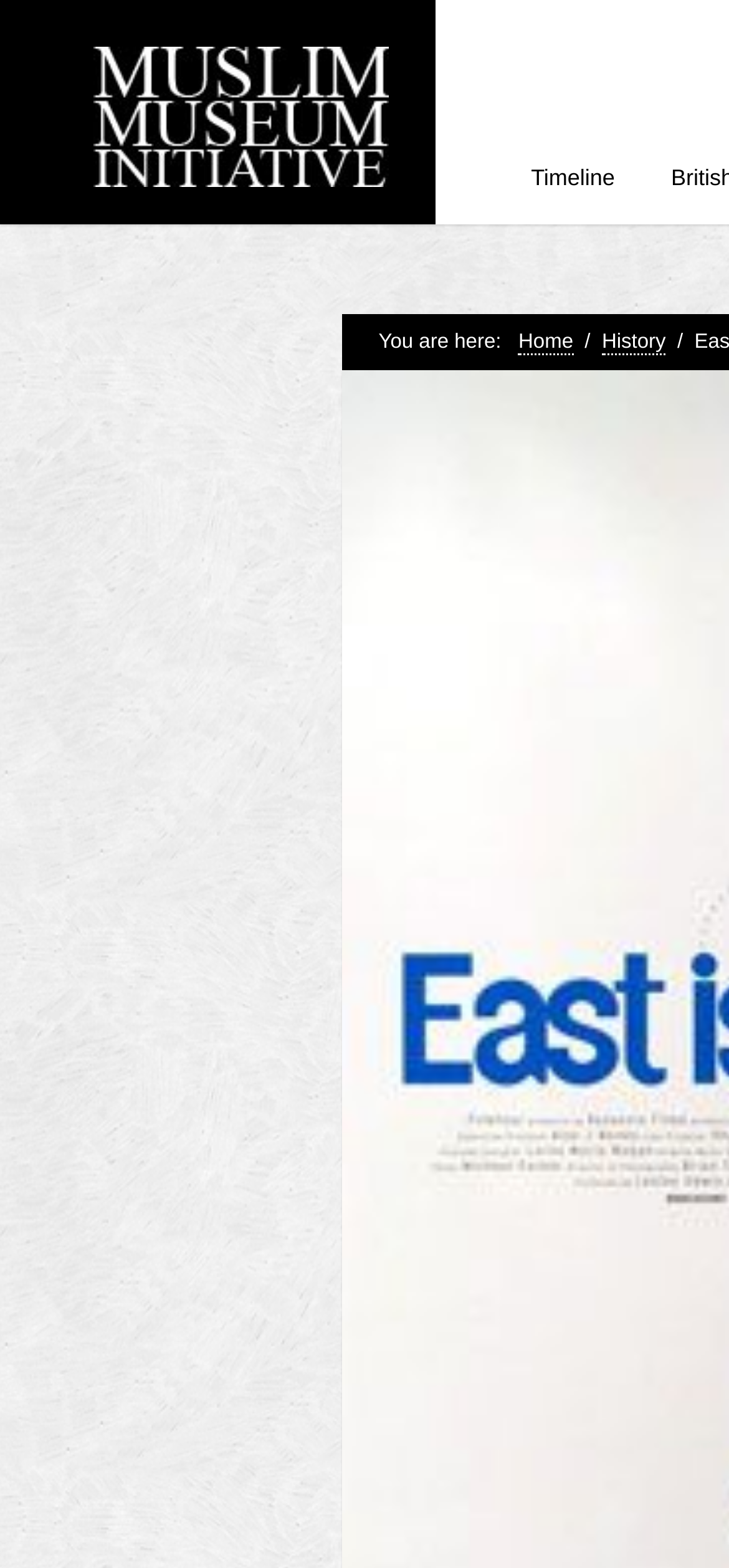Describe all the significant parts and information present on the webpage.

The webpage is about the Muslim Museum UK, which explores the 1400-year relationship between Britain and Islam. At the top left corner, there is a link to the museum's homepage with an accompanying image. Below this, there is a search bar with a "GO!" button to the left and a "Search Site" label to the right. 

On the right side of the page, there are five list markers, likely indicating a navigation menu or a list of items. Below the search bar, there is a breadcrumb trail showing the current location, with links to "Home" and "History" pages. 

Additionally, there is a prominent link to the "Timeline" page, located near the top right corner of the page. Overall, the webpage appears to be a gateway to exploring the history and heritage of Muslims in Britain.